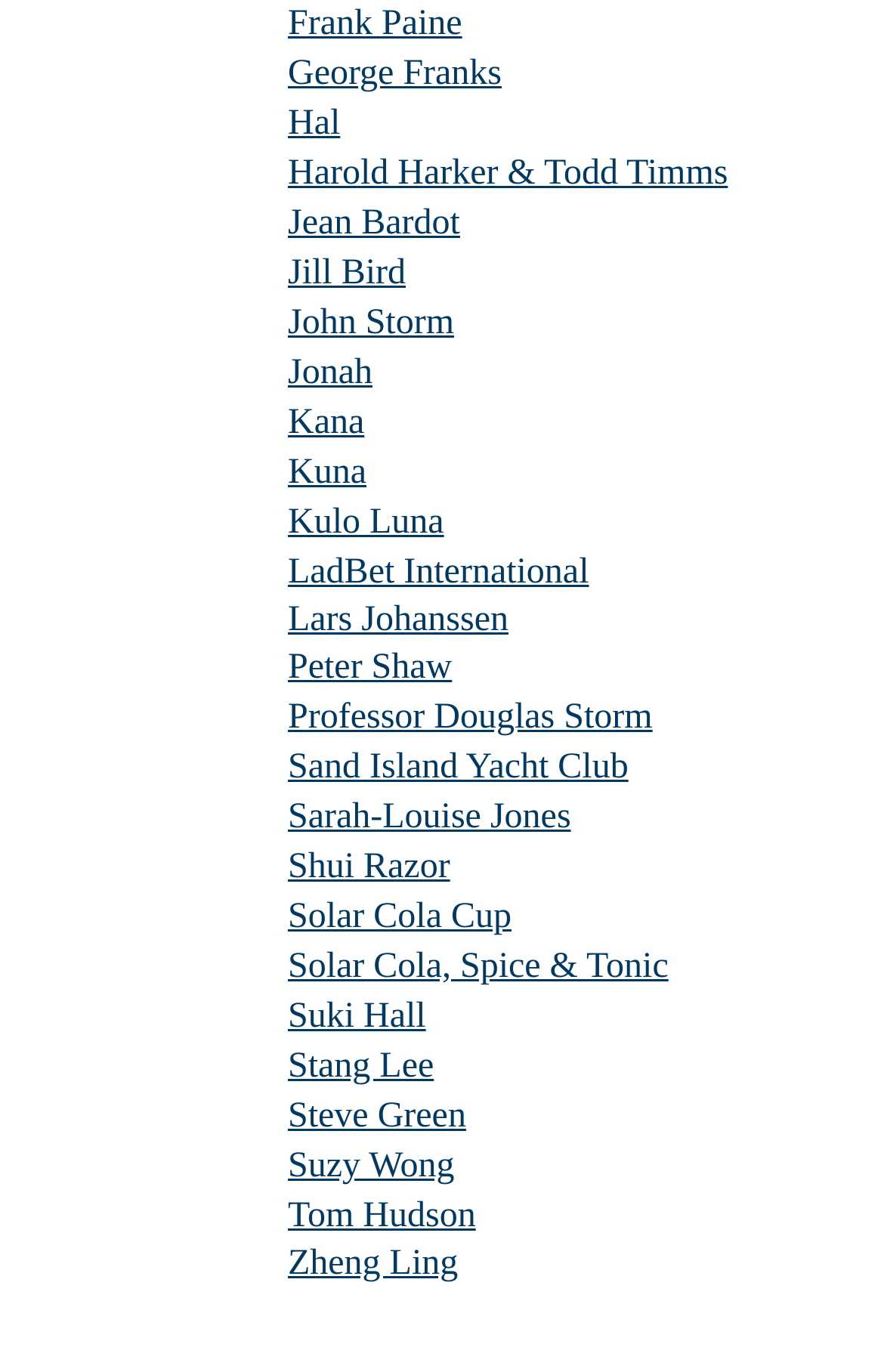Determine the bounding box coordinates of the element's region needed to click to follow the instruction: "click on Frank Paine". Provide these coordinates as four float numbers between 0 and 1, formatted as [left, top, right, bottom].

[0.326, 0.003, 0.523, 0.031]